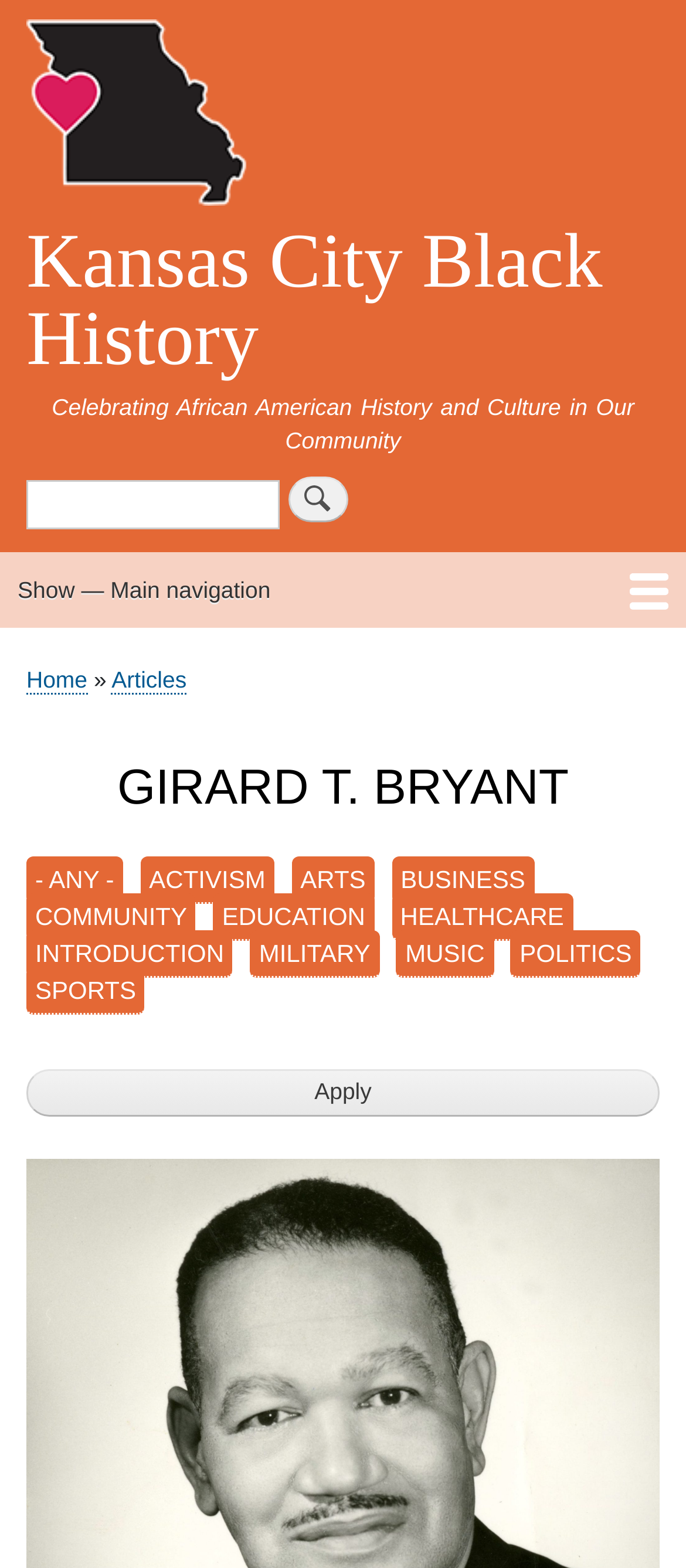Identify the bounding box coordinates for the element you need to click to achieve the following task: "Filter by ACTIVISM". Provide the bounding box coordinates as four float numbers between 0 and 1, in the form [left, top, right, bottom].

[0.205, 0.547, 0.4, 0.577]